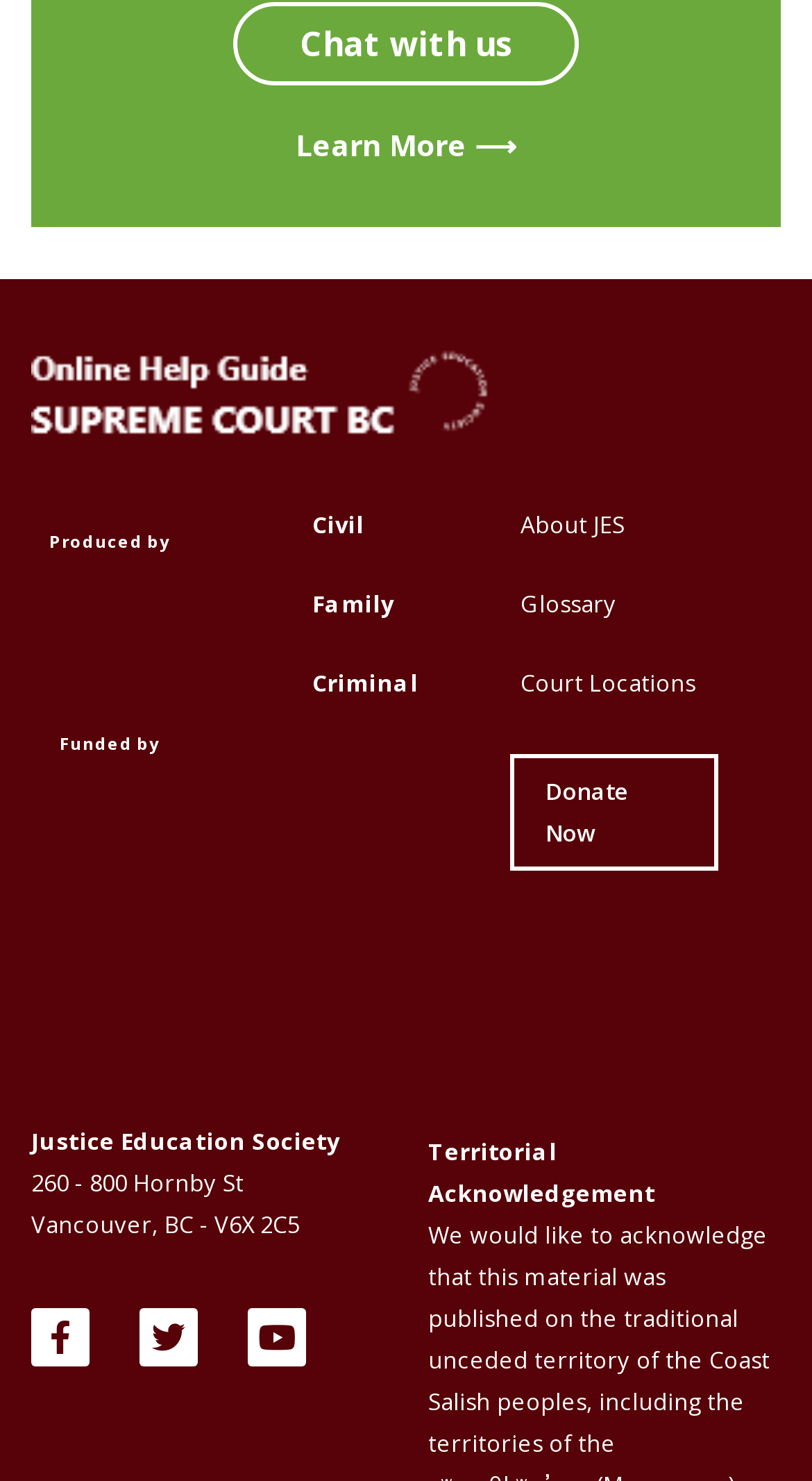What is the address of the organization?
Please describe in detail the information shown in the image to answer the question.

The address of the organization can be found at the bottom of the webpage, where it is written in three static text elements as '260 - 800 Hornby St', 'Vancouver, BC', and 'V6X 2C5'.